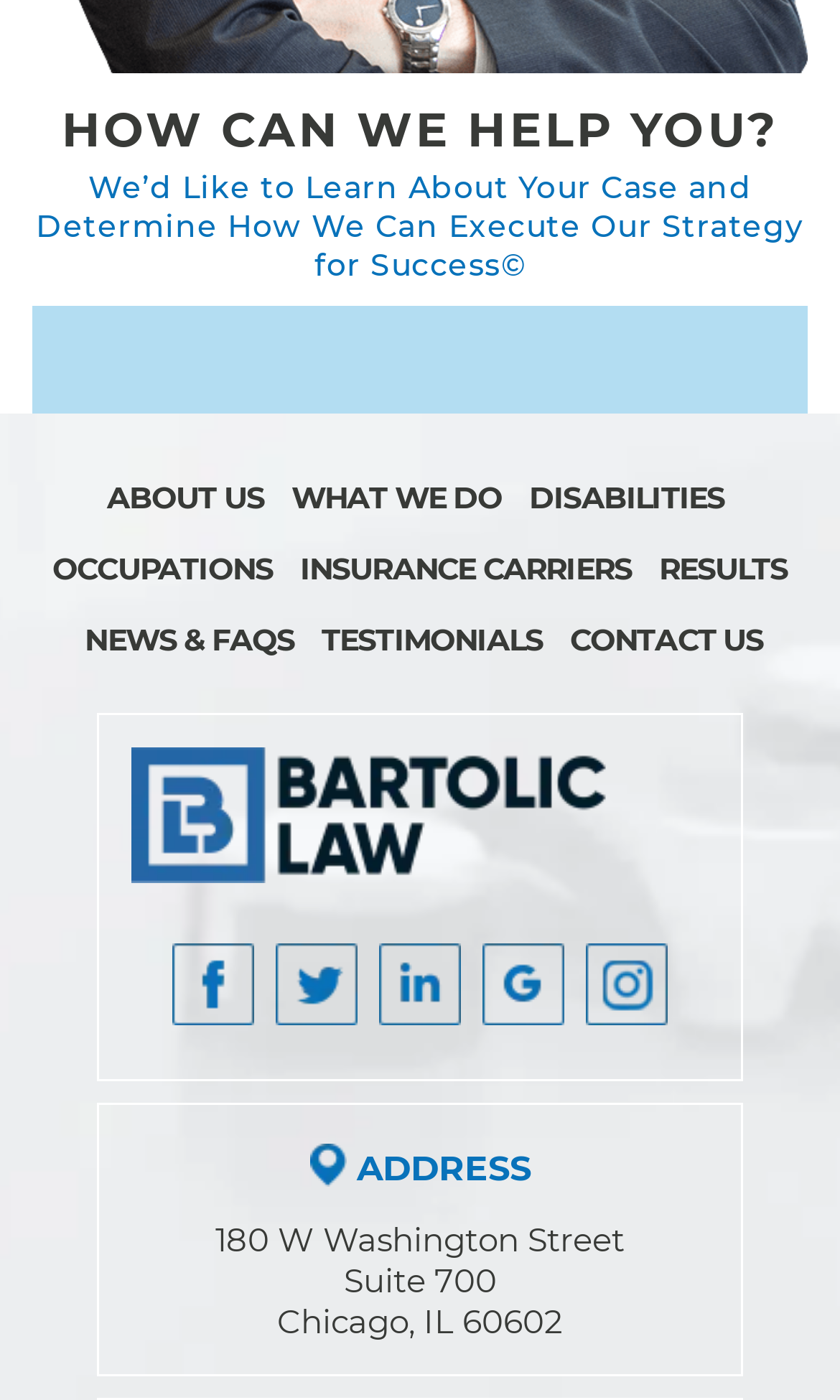What is the address of the law firm?
Look at the screenshot and respond with one word or a short phrase.

180 W Washington Street Suite 700 Chicago, IL 60602